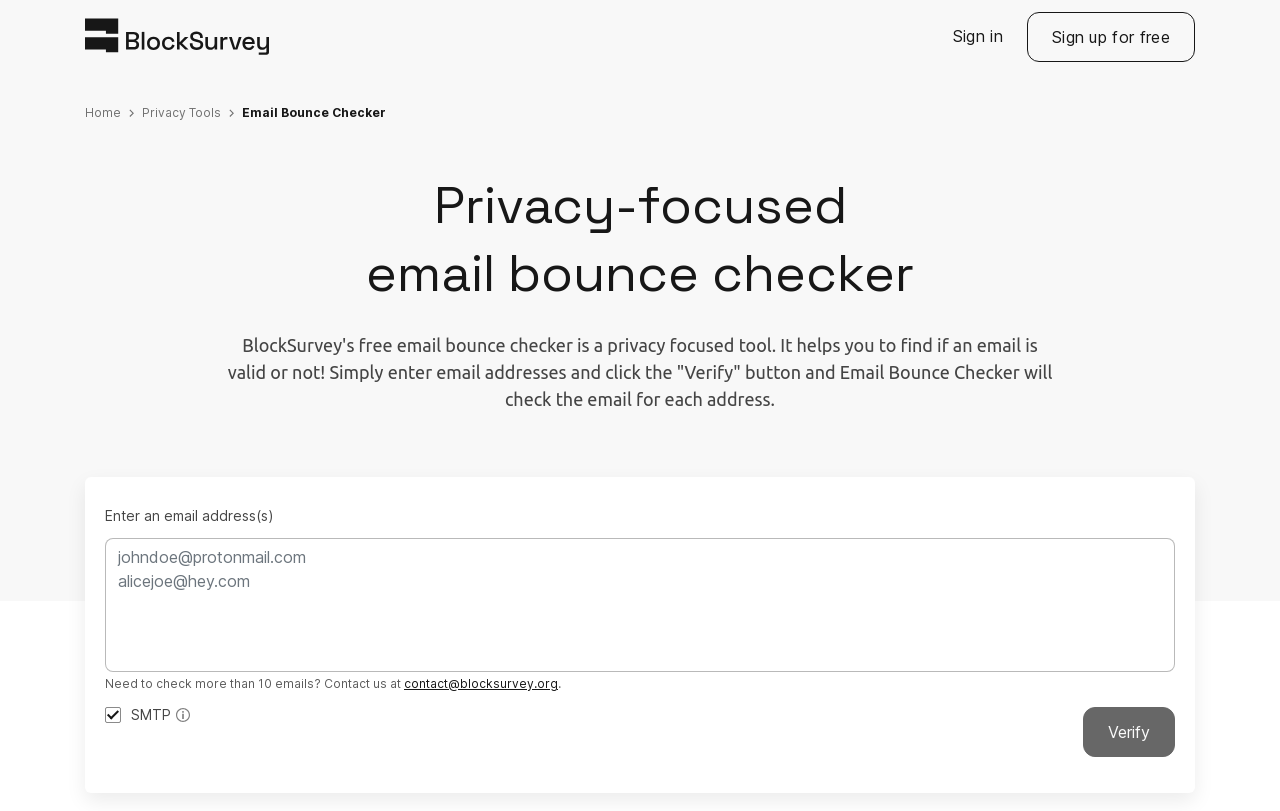Give a one-word or short phrase answer to the question: 
What is the purpose of this tool?

Email bounce checker